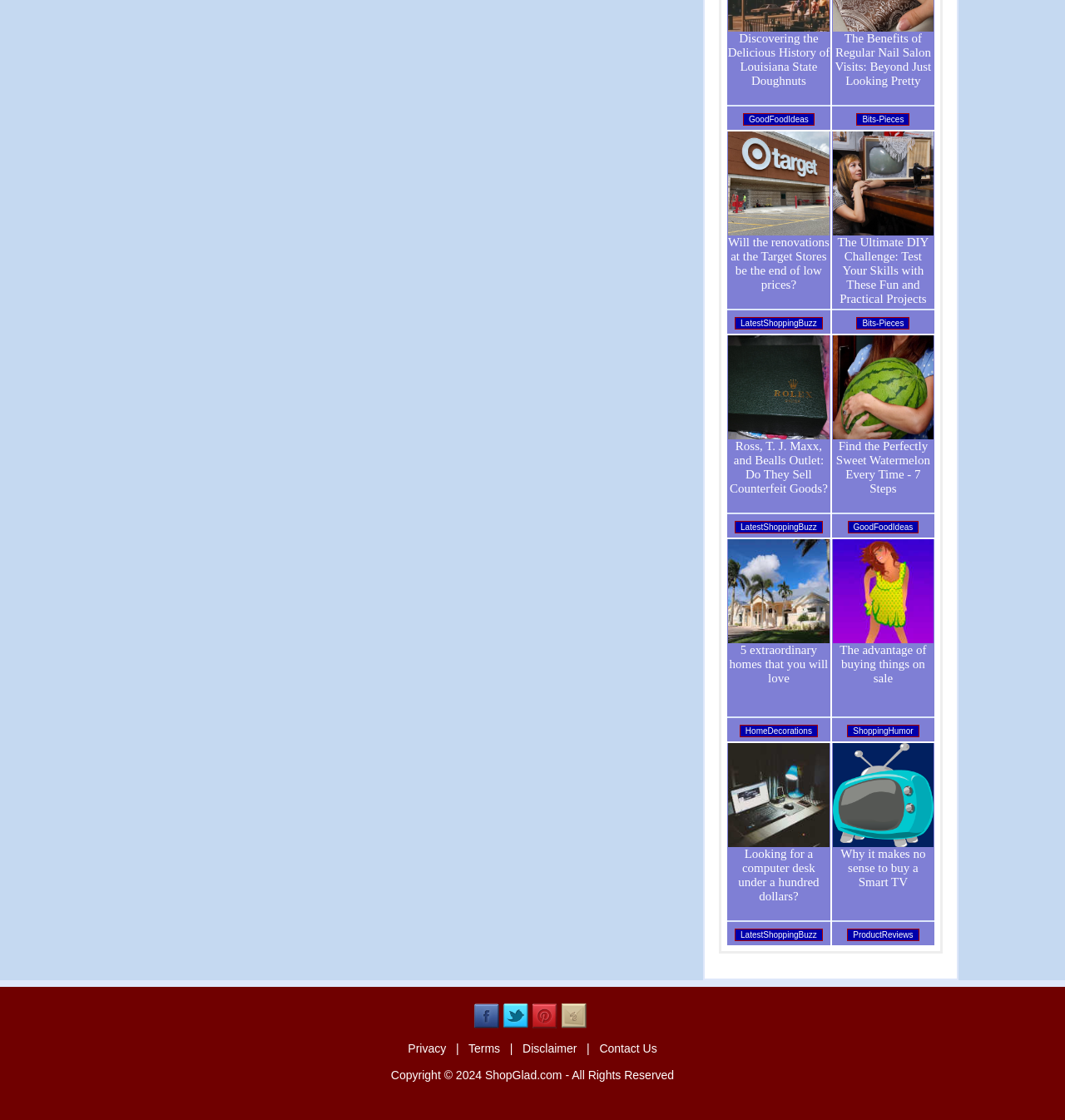What is the name of the section that contains the article 'Ross, T. J. Maxx, and Bealls Outlet: Do They Sell Counterfeit Goods?'?
Please provide a single word or phrase based on the screenshot.

LatestShoppingBuzz